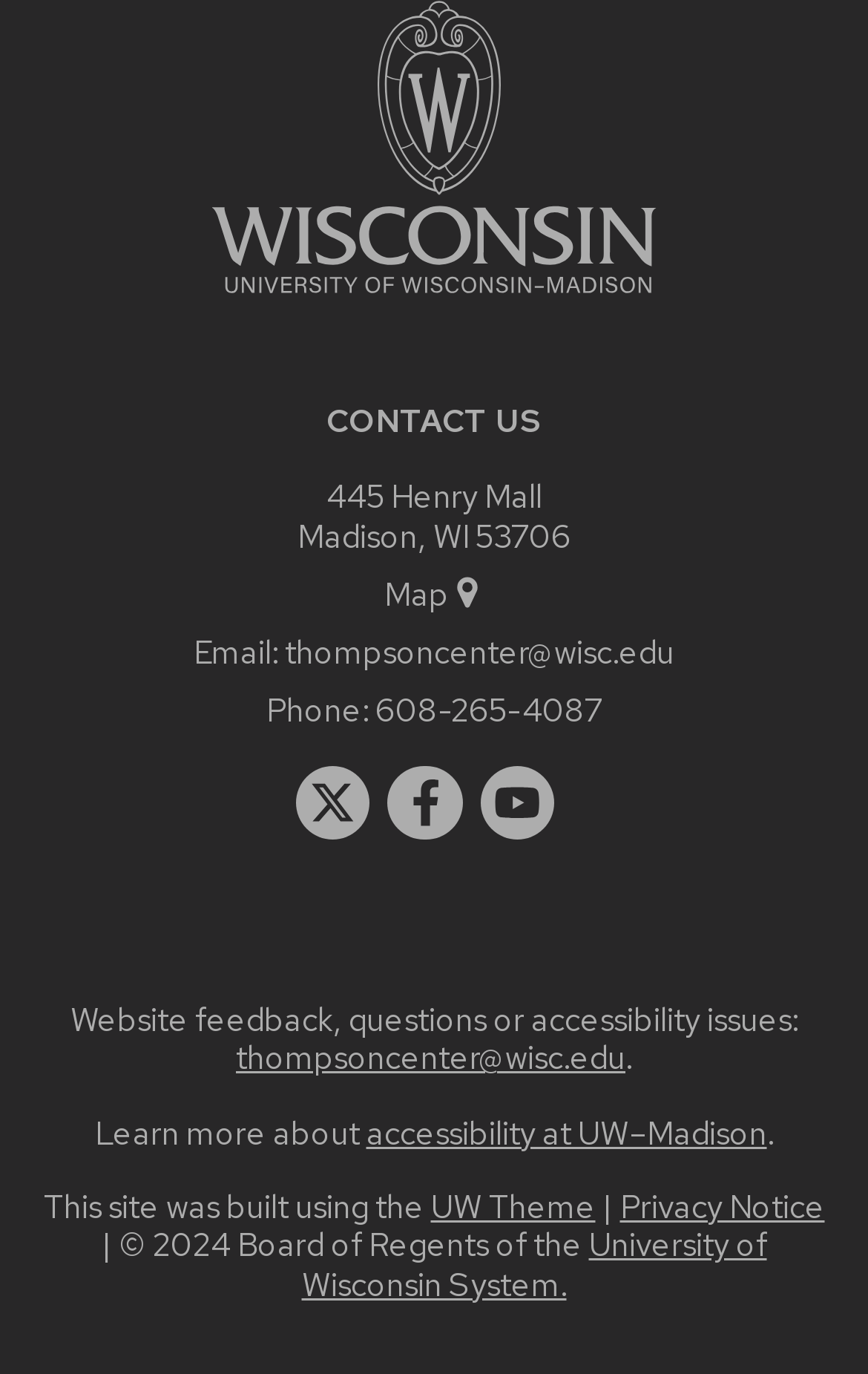What is the address of the Thompson Center?
Give a one-word or short-phrase answer derived from the screenshot.

445 Henry Mall, Madison, WI 53706